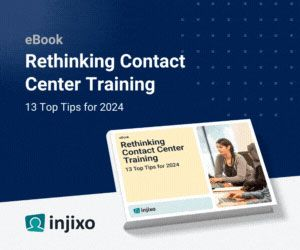Provide a brief response in the form of a single word or phrase:
What is the purpose of the eBook?

Optimizing training strategies